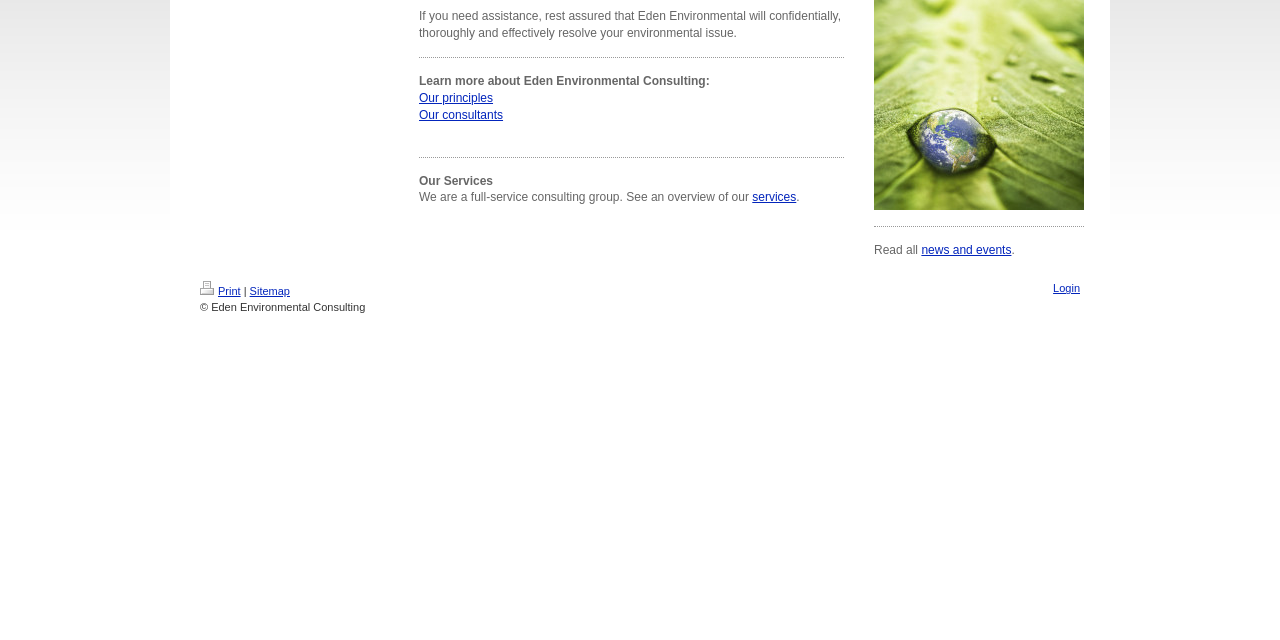Determine the bounding box coordinates for the UI element with the following description: "Our principles". The coordinates should be four float numbers between 0 and 1, represented as [left, top, right, bottom].

[0.327, 0.142, 0.385, 0.164]